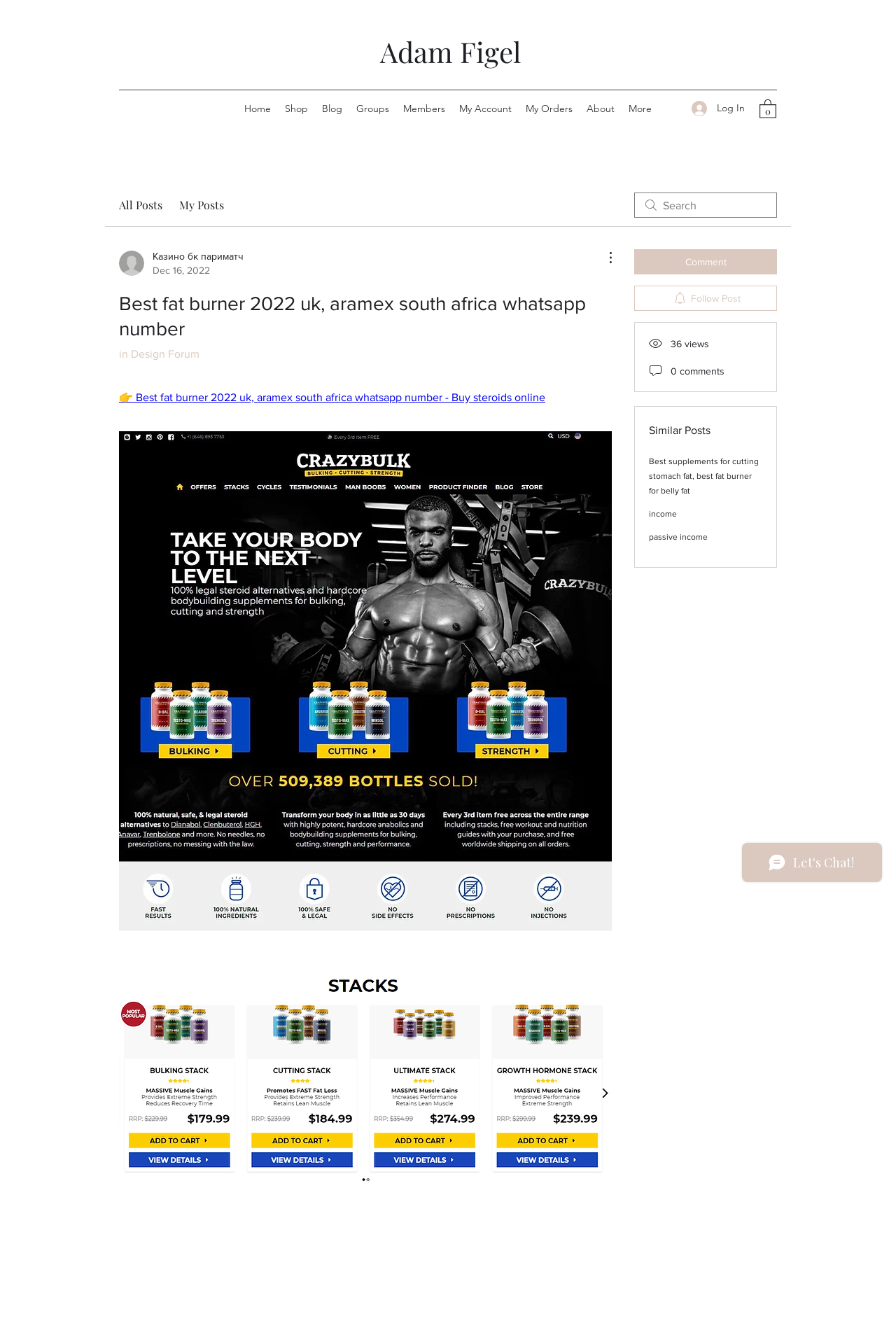Please determine the bounding box coordinates of the element's region to click in order to carry out the following instruction: "View 'My Account'". The coordinates should be four float numbers between 0 and 1, i.e., [left, top, right, bottom].

[0.505, 0.073, 0.579, 0.089]